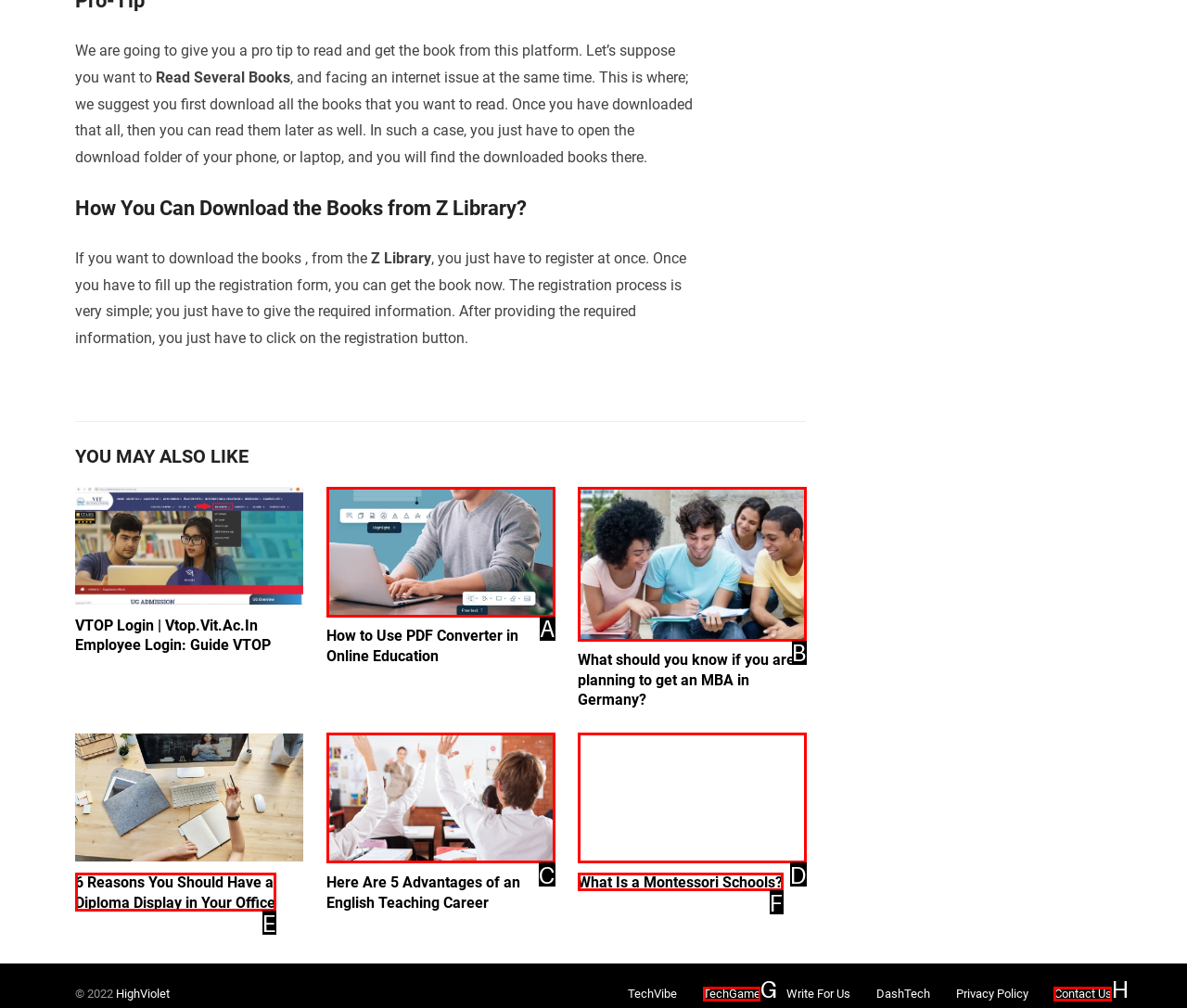To perform the task "contact us", which UI element's letter should you select? Provide the letter directly.

H